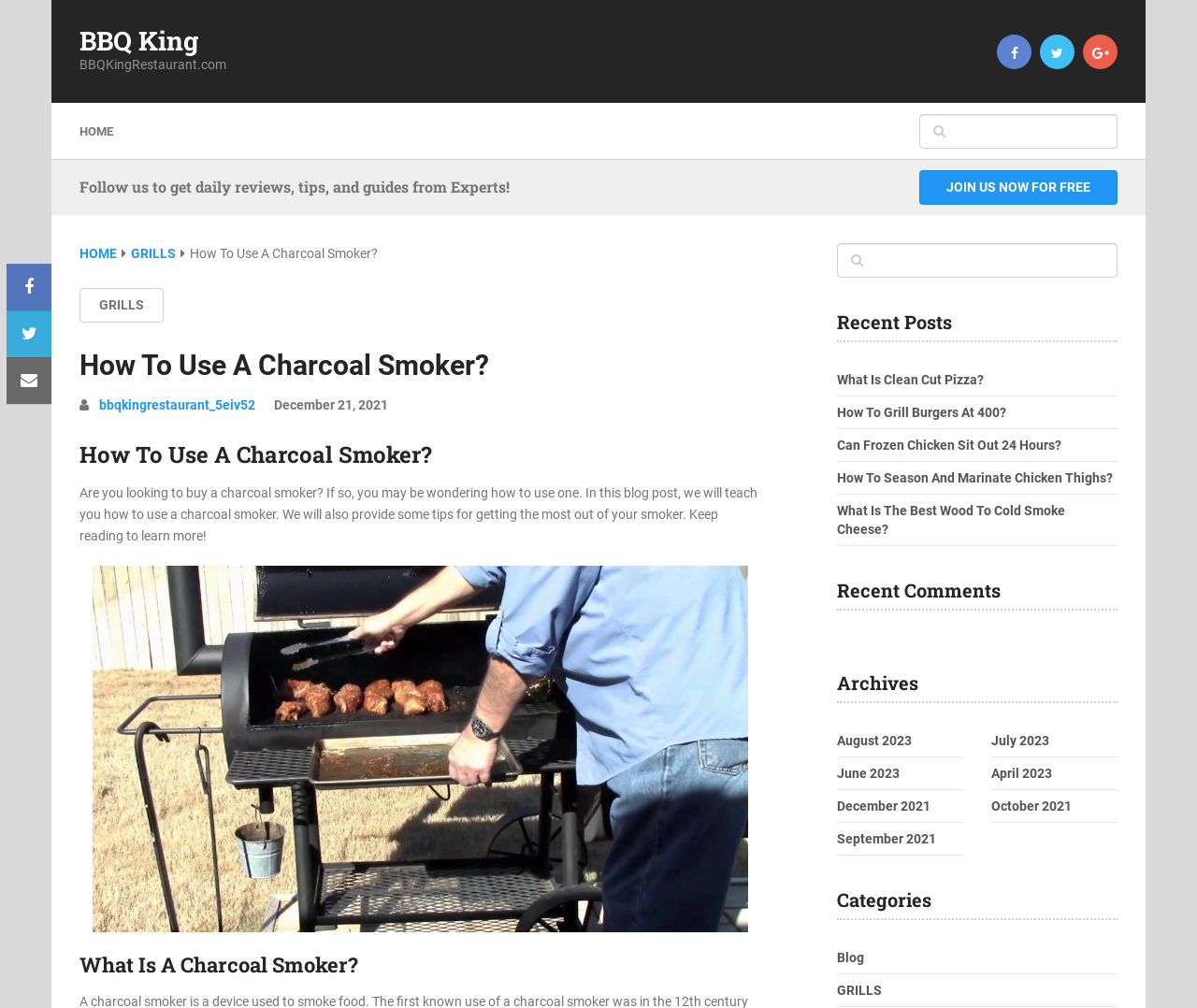Give a concise answer using only one word or phrase for this question:
What type of content is listed under 'Recent Posts'?

Article titles